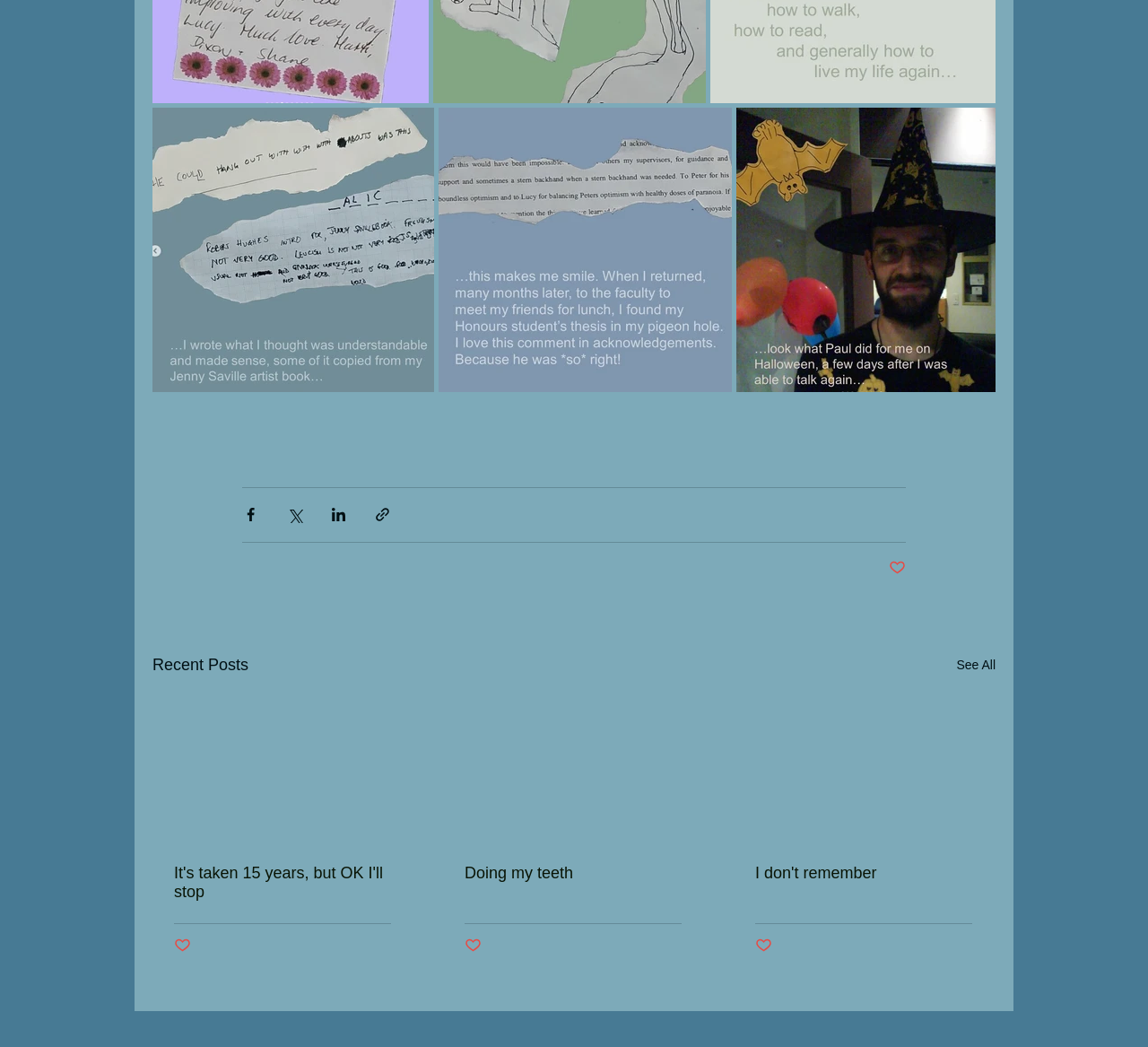Determine the bounding box coordinates of the target area to click to execute the following instruction: "View the Website Stats."

None